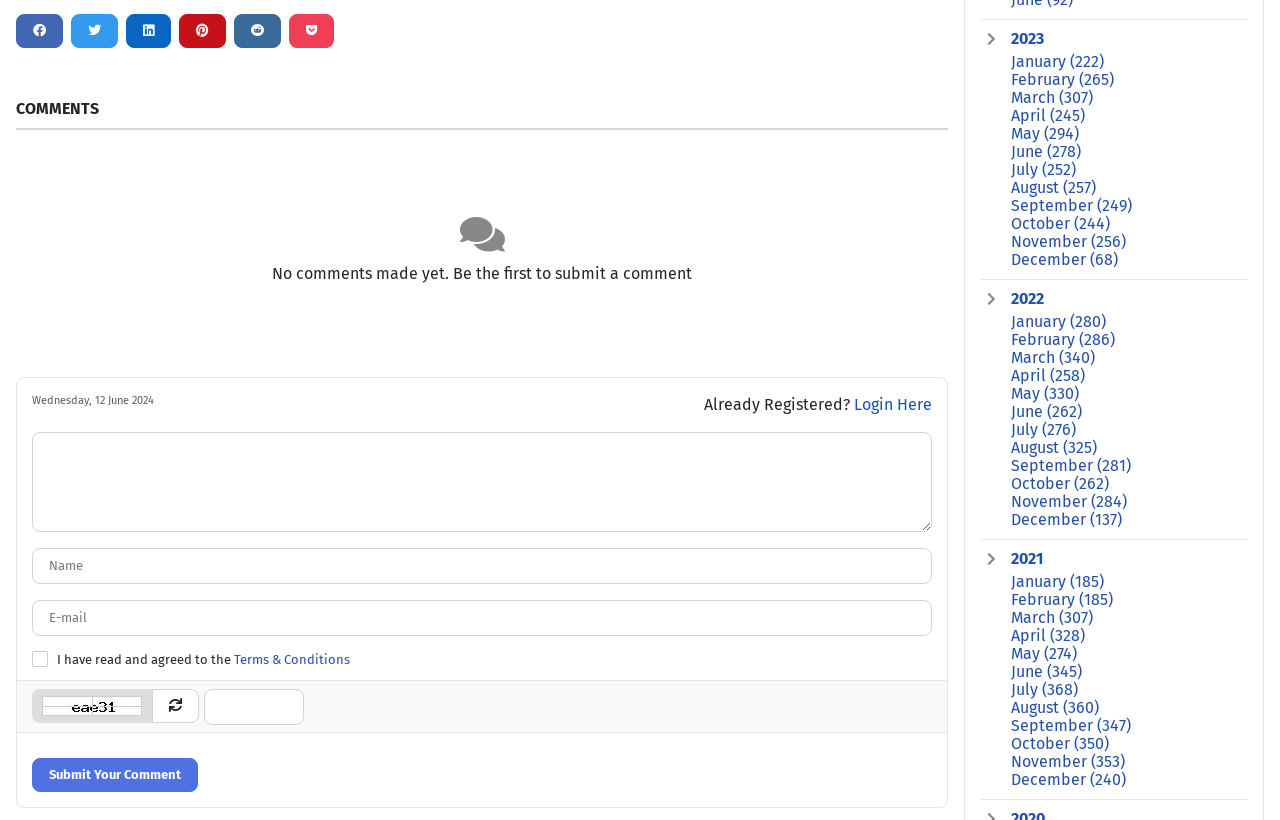Pinpoint the bounding box coordinates of the element that must be clicked to accomplish the following instruction: "Click on the 'Terms & Conditions' link". The coordinates should be in the format of four float numbers between 0 and 1, i.e., [left, top, right, bottom].

[0.183, 0.795, 0.273, 0.813]